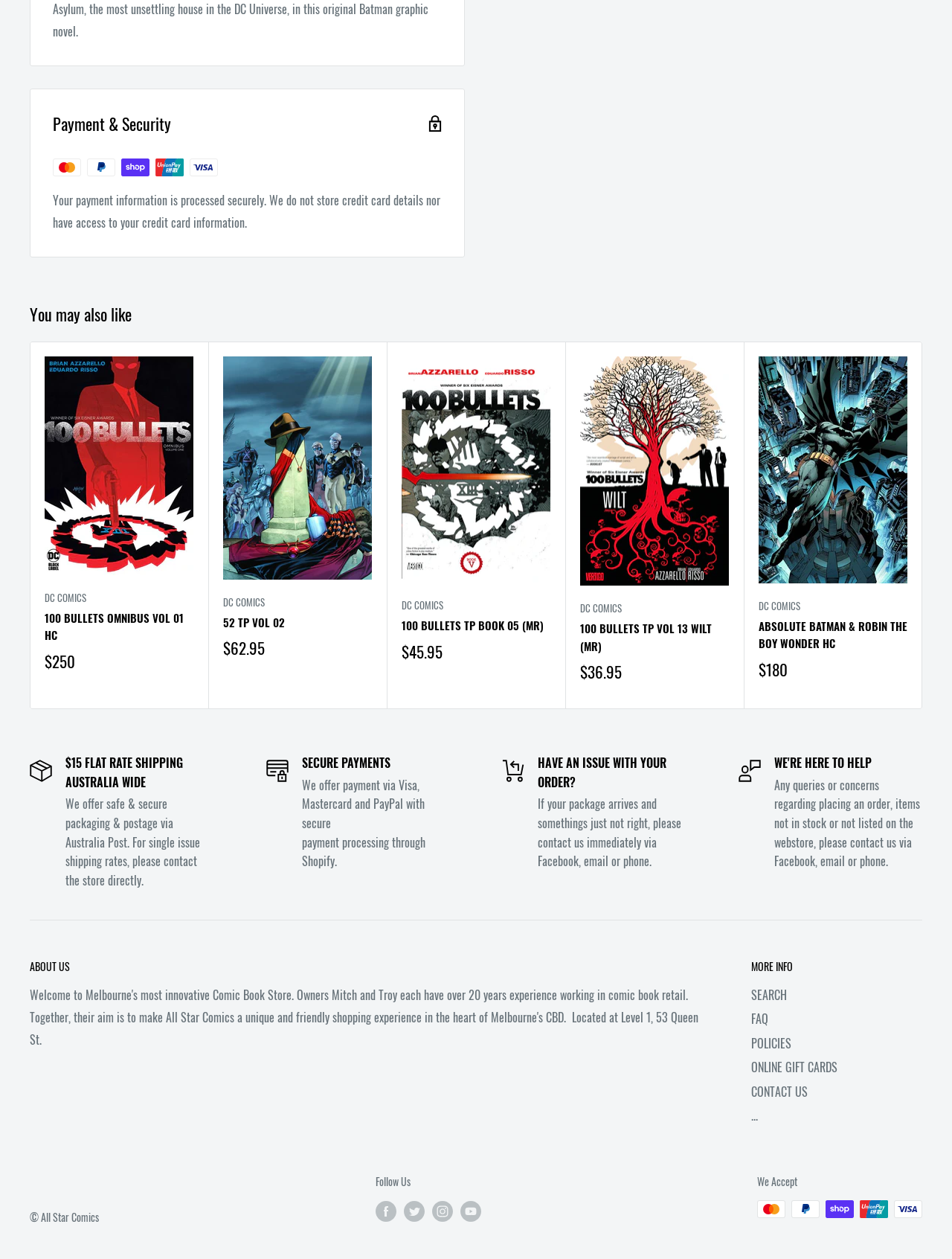Using the element description: "parent_node: DC COMICS aria-label="Next"", determine the bounding box coordinates. The coordinates should be in the format [left, top, right, bottom], with values between 0 and 1.

[0.955, 0.407, 0.982, 0.428]